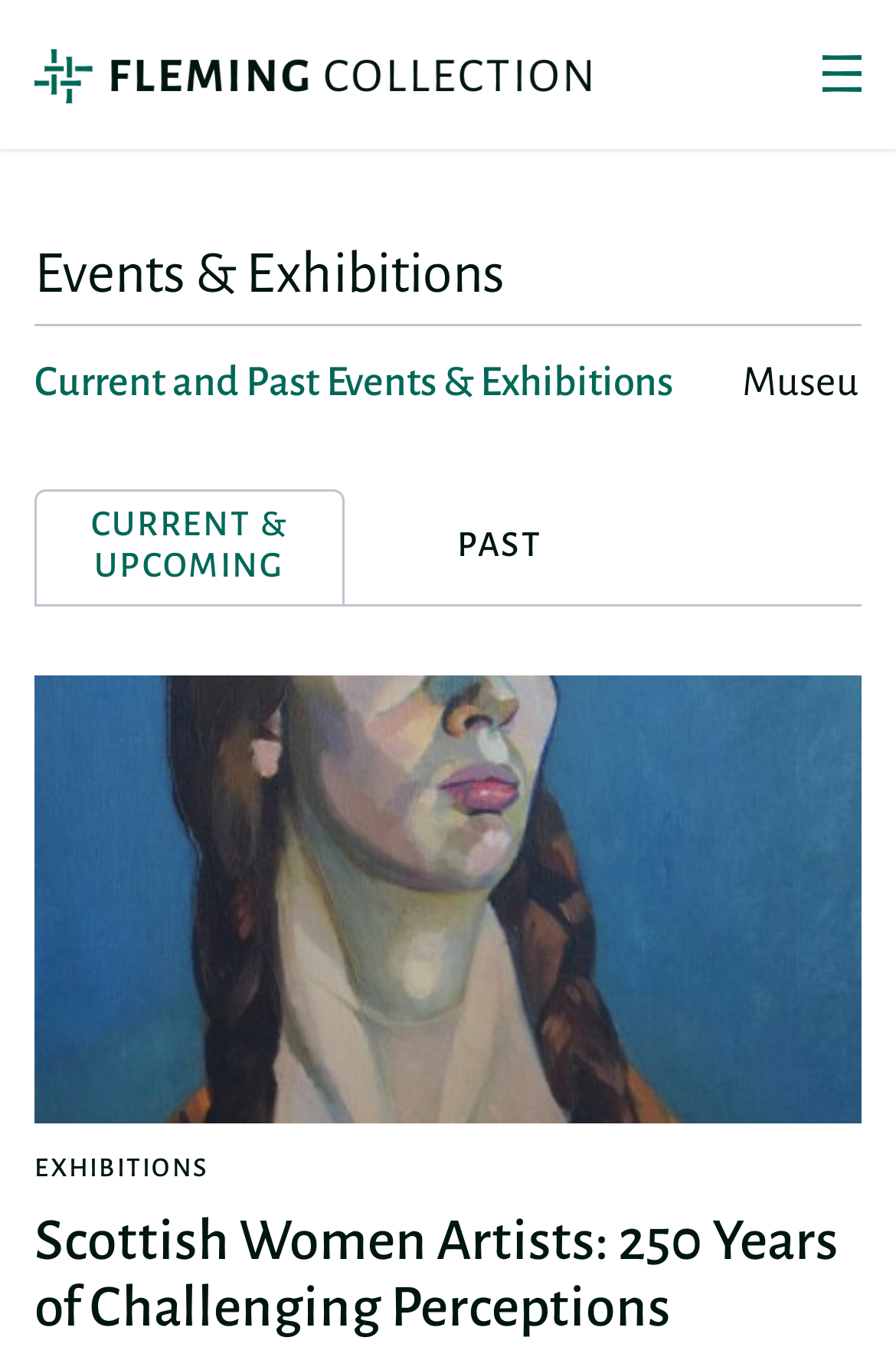What type of events are listed on this webpage?
Make sure to answer the question with a detailed and comprehensive explanation.

Based on the webpage structure and content, it appears that the webpage is listing events and exhibitions related to Scottish art. The headings 'Current and Past Events & Exhibitions' and 'EXHIBITIONS' suggest that the webpage is focused on art-related events.